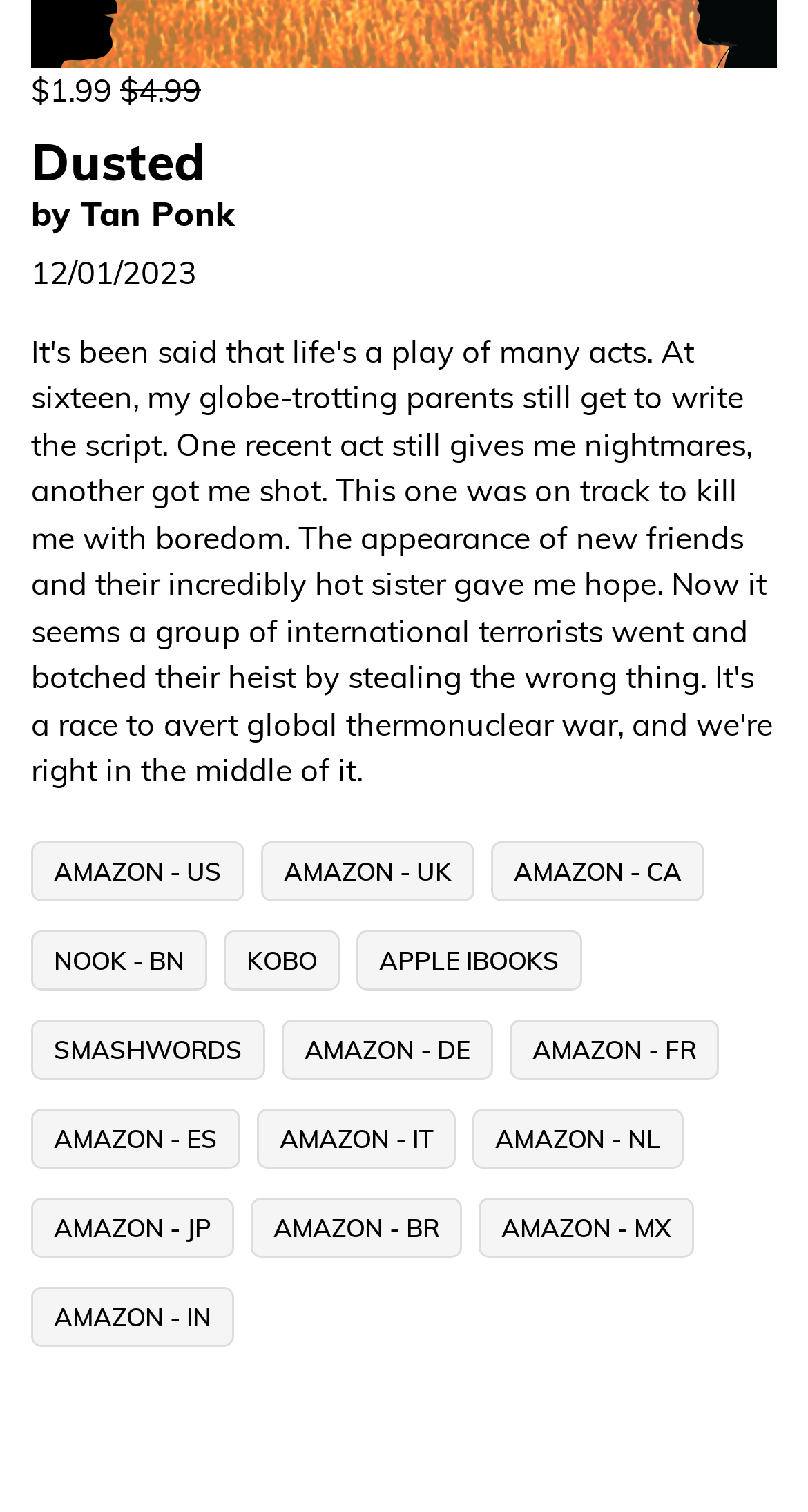Answer the question with a single word or phrase: 
What is the date mentioned on the webpage?

12/01/2023